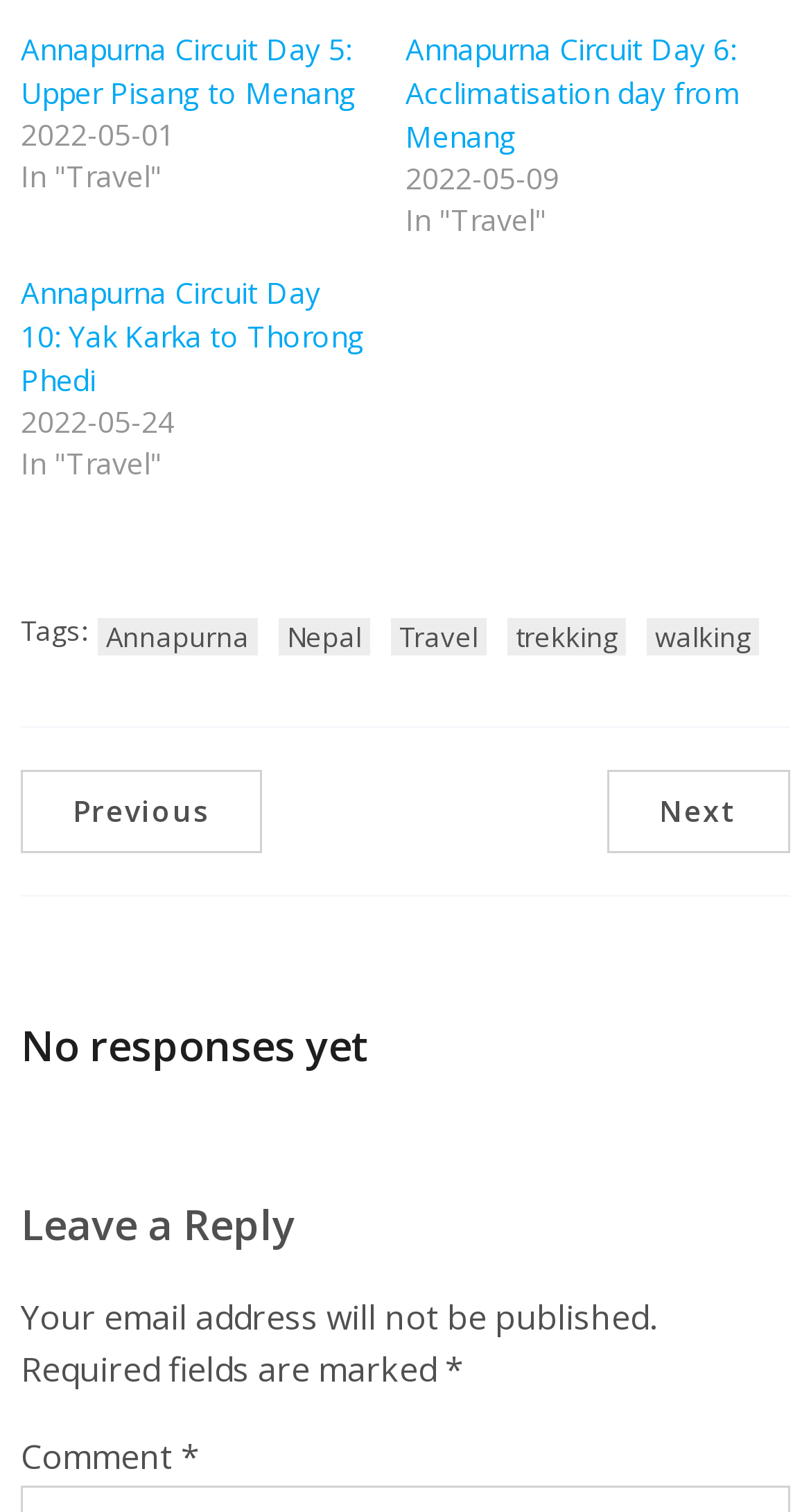Please determine the bounding box coordinates of the section I need to click to accomplish this instruction: "View Annapurna Circuit Day 6 blog post".

[0.5, 0.019, 0.913, 0.103]